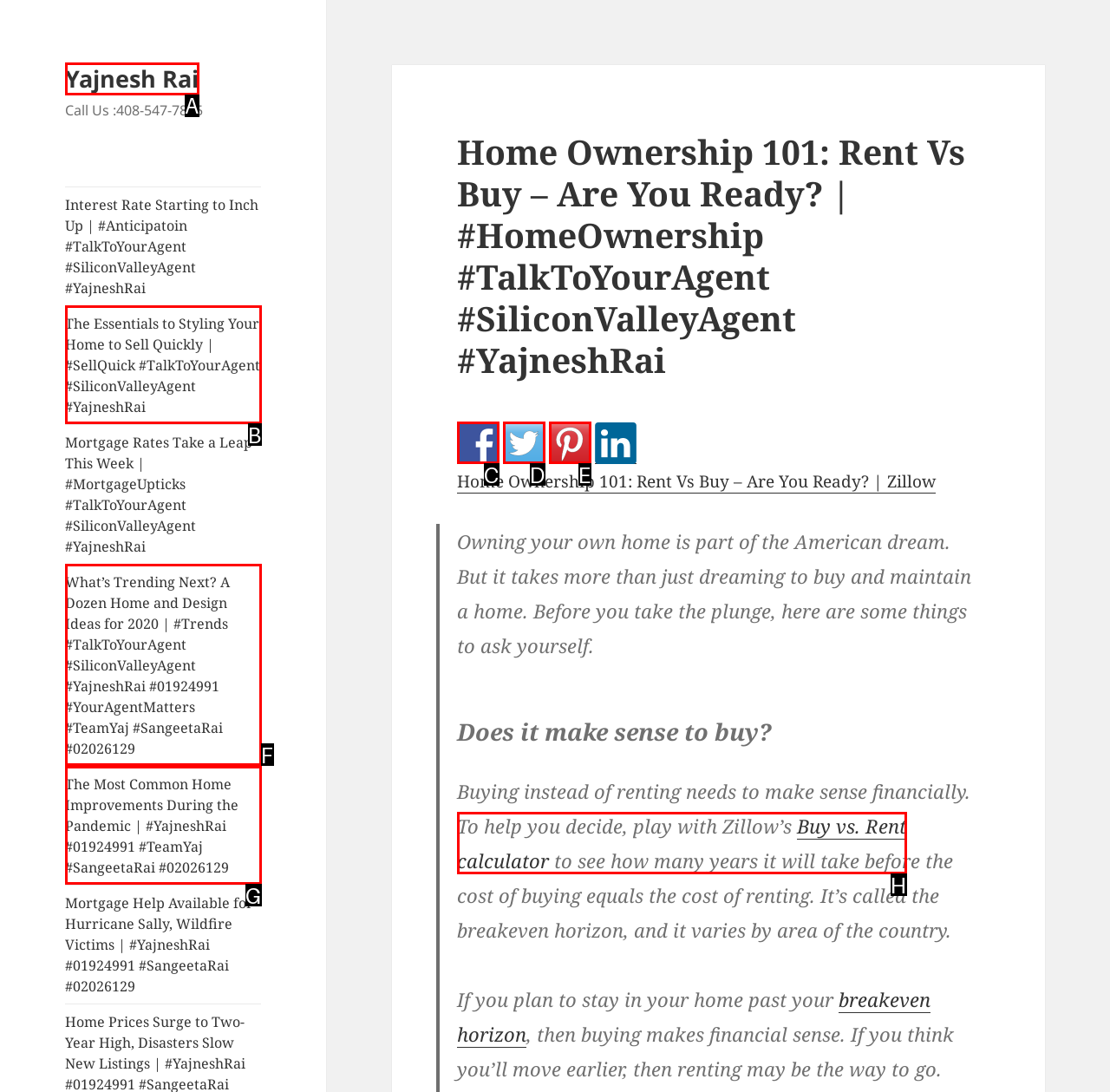Find the option that matches this description: Yajnesh Rai
Provide the corresponding letter directly.

A